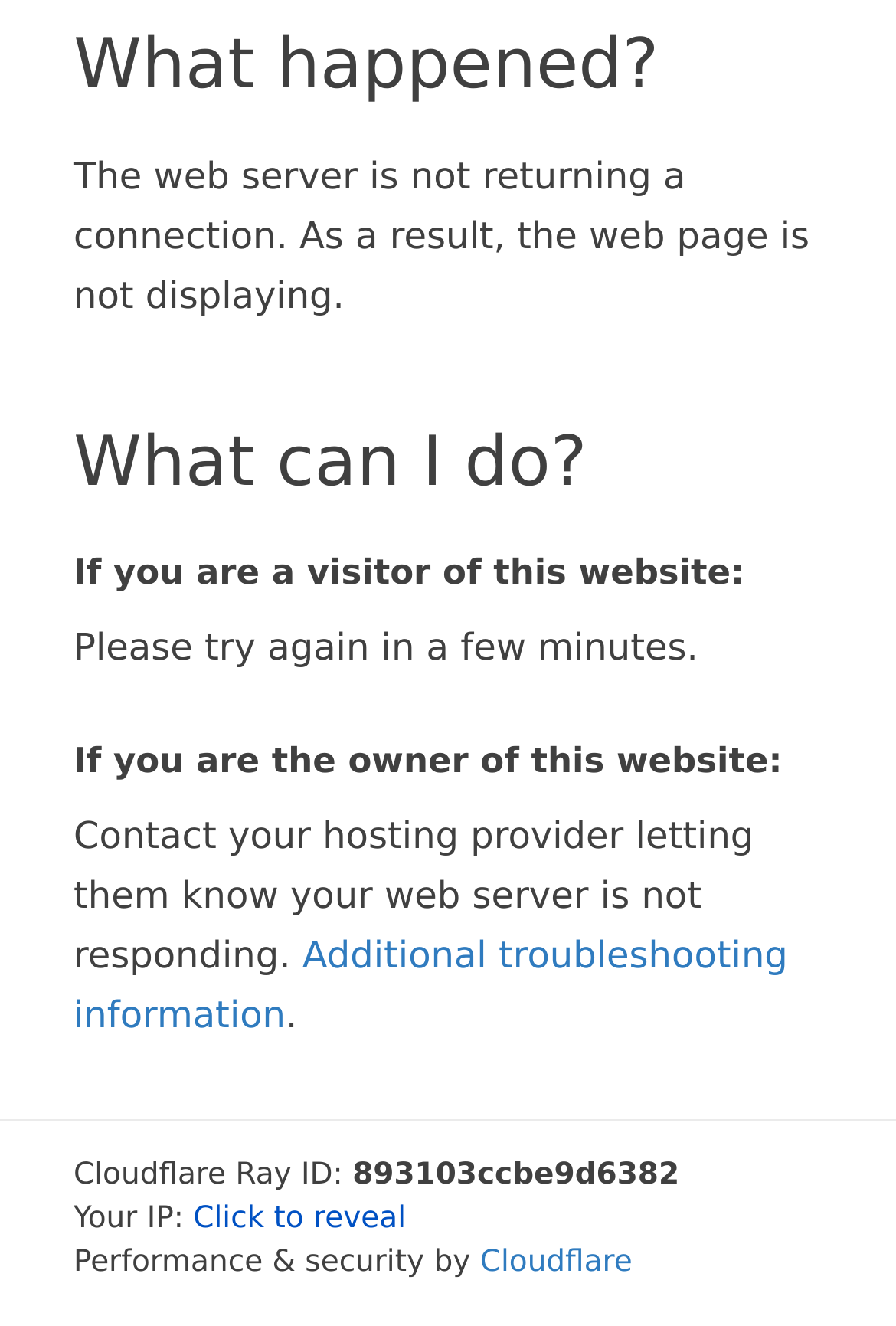Bounding box coordinates must be specified in the format (top-left x, top-left y, bottom-right x, bottom-right y). All values should be floating point numbers between 0 and 1. What are the bounding box coordinates of the UI element described as: Click to reveal

[0.216, 0.907, 0.453, 0.933]